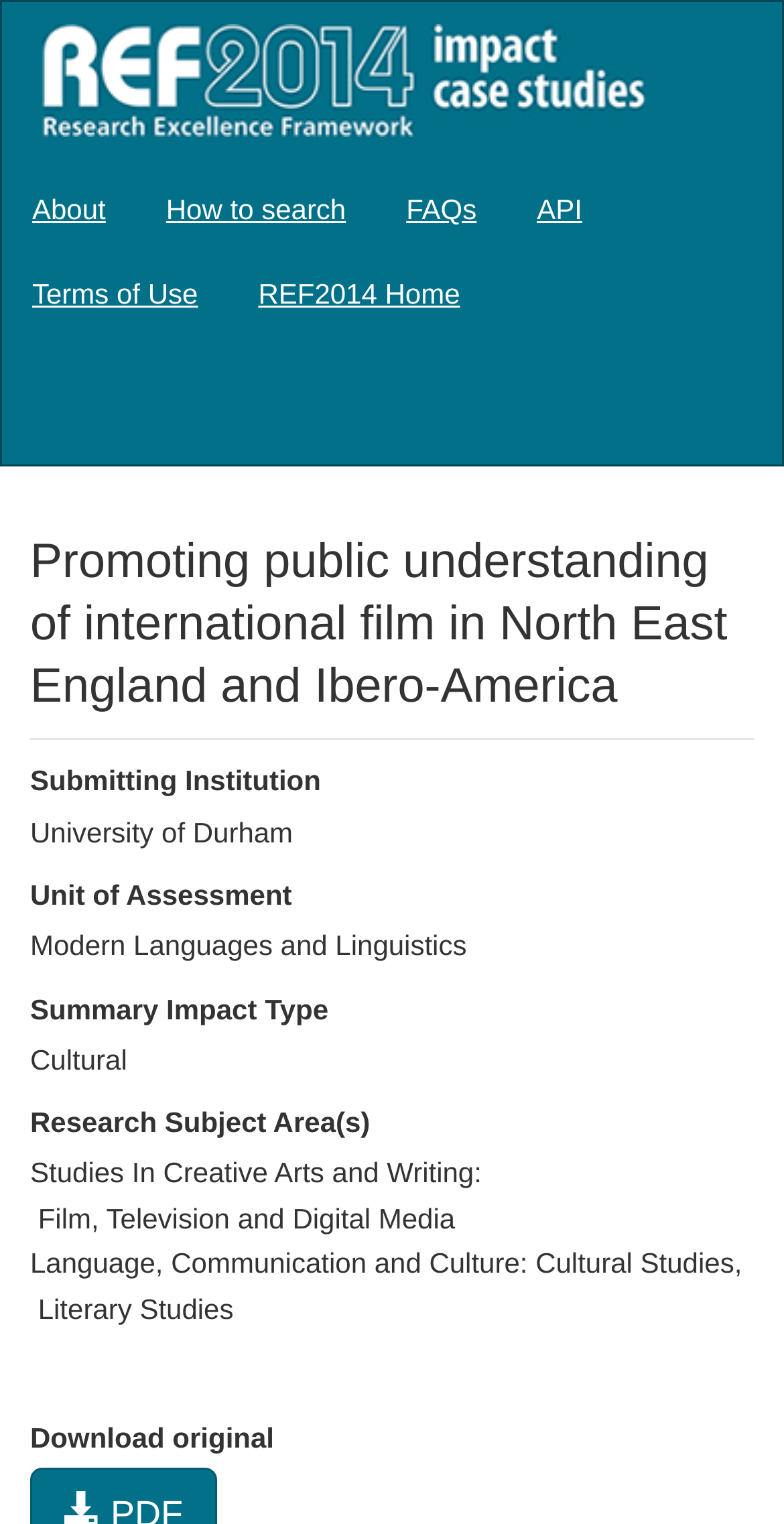What can be downloaded?
Carefully analyze the image and provide a detailed answer to the question.

The option to download the original can be found at the bottom of the page, below the heading 'Download original'.